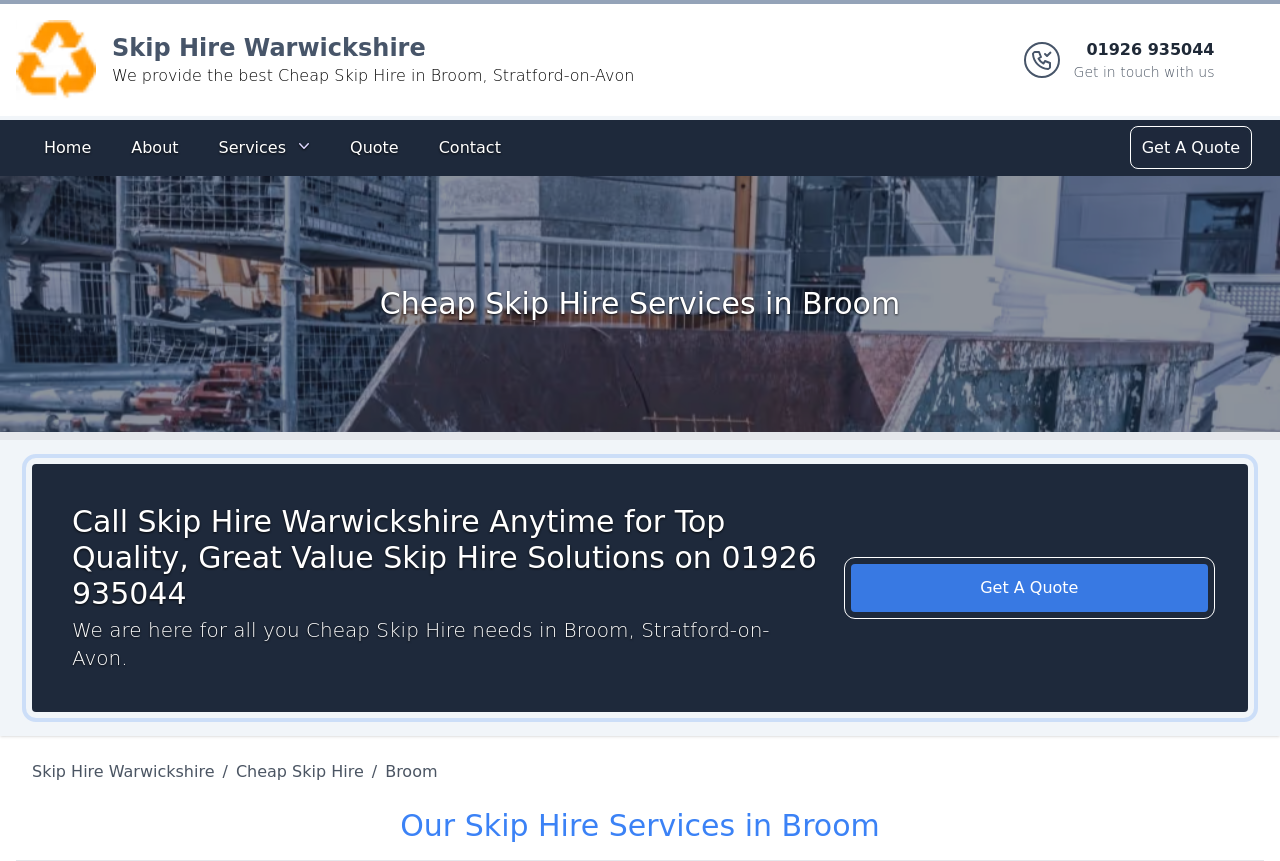What is the main service offered?
Using the picture, provide a one-word or short phrase answer.

Skip Hire